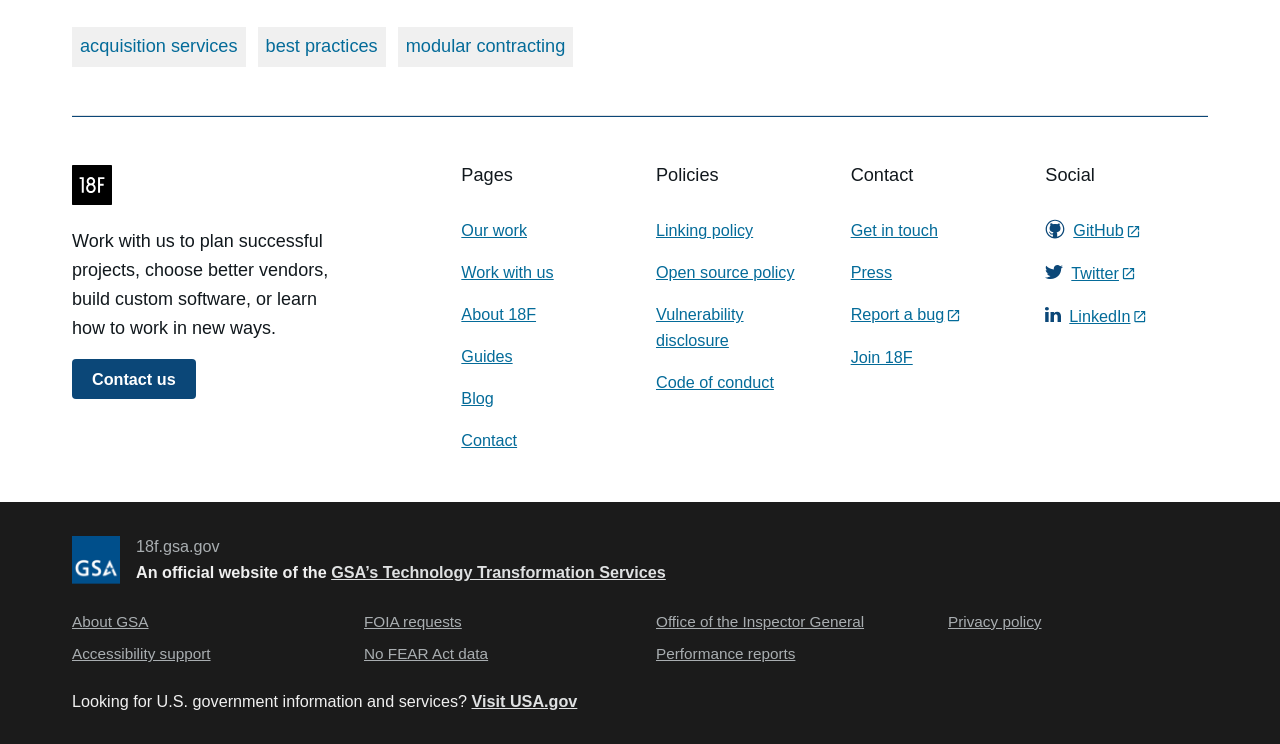Please provide the bounding box coordinate of the region that matches the element description: GSA’s Technology Transformation Services. Coordinates should be in the format (top-left x, top-left y, bottom-right x, bottom-right y) and all values should be between 0 and 1.

[0.259, 0.757, 0.52, 0.781]